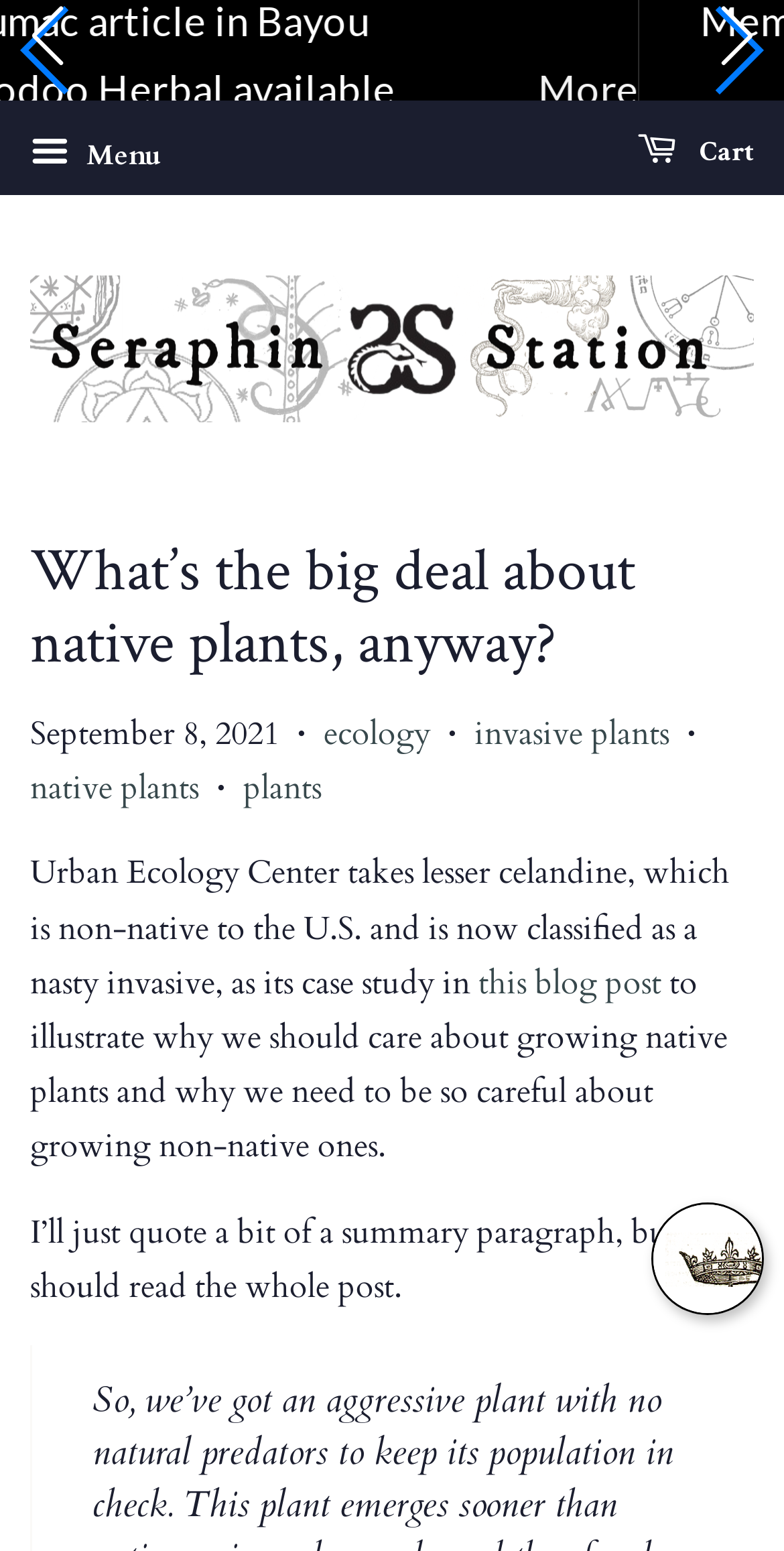Please identify the bounding box coordinates of the clickable area that will allow you to execute the instruction: "Click the link to 'Show'".

[0.833, 0.777, 0.972, 0.847]